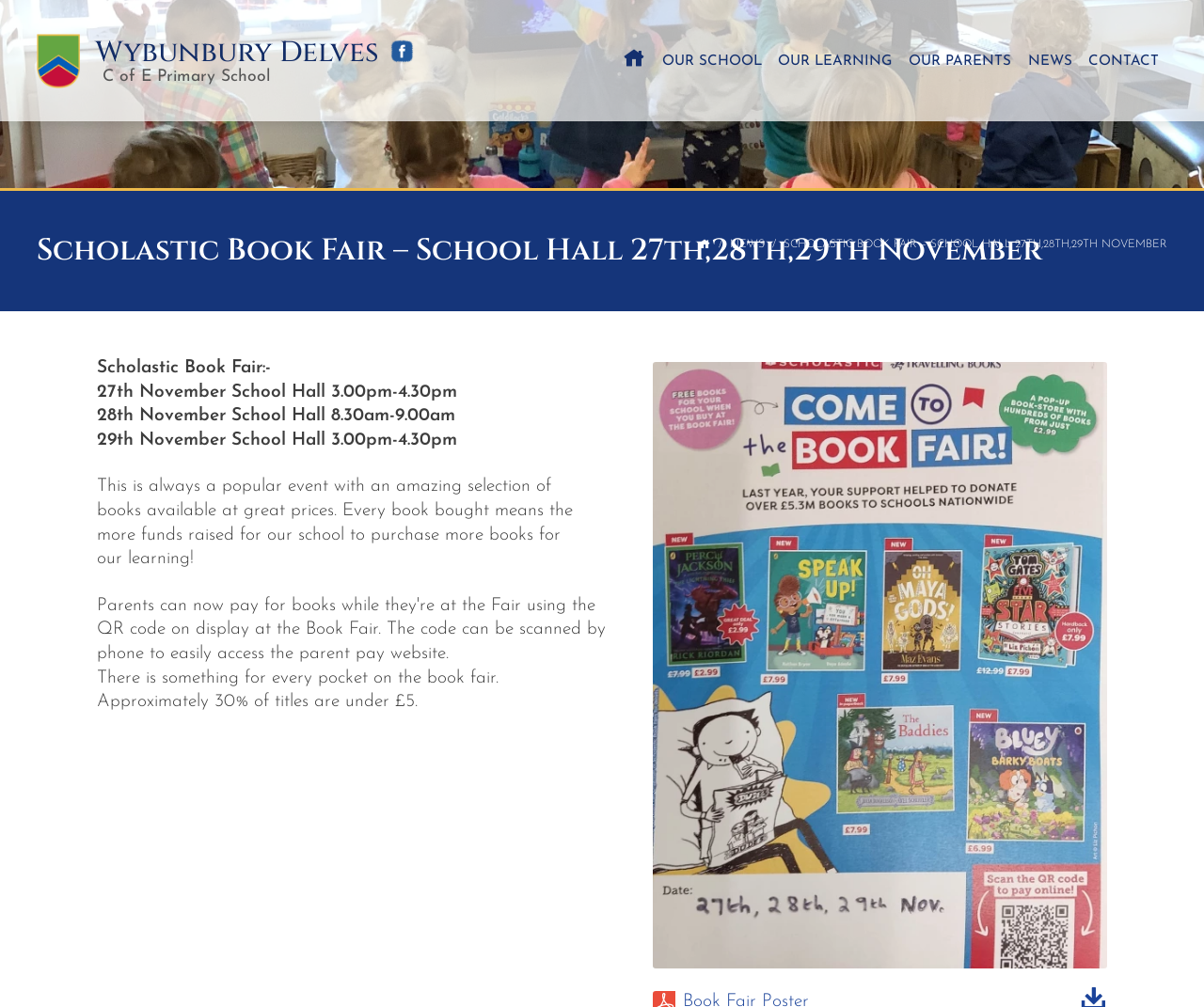Determine the bounding box coordinates of the target area to click to execute the following instruction: "Go to the NEWS page."

[0.606, 0.238, 0.635, 0.249]